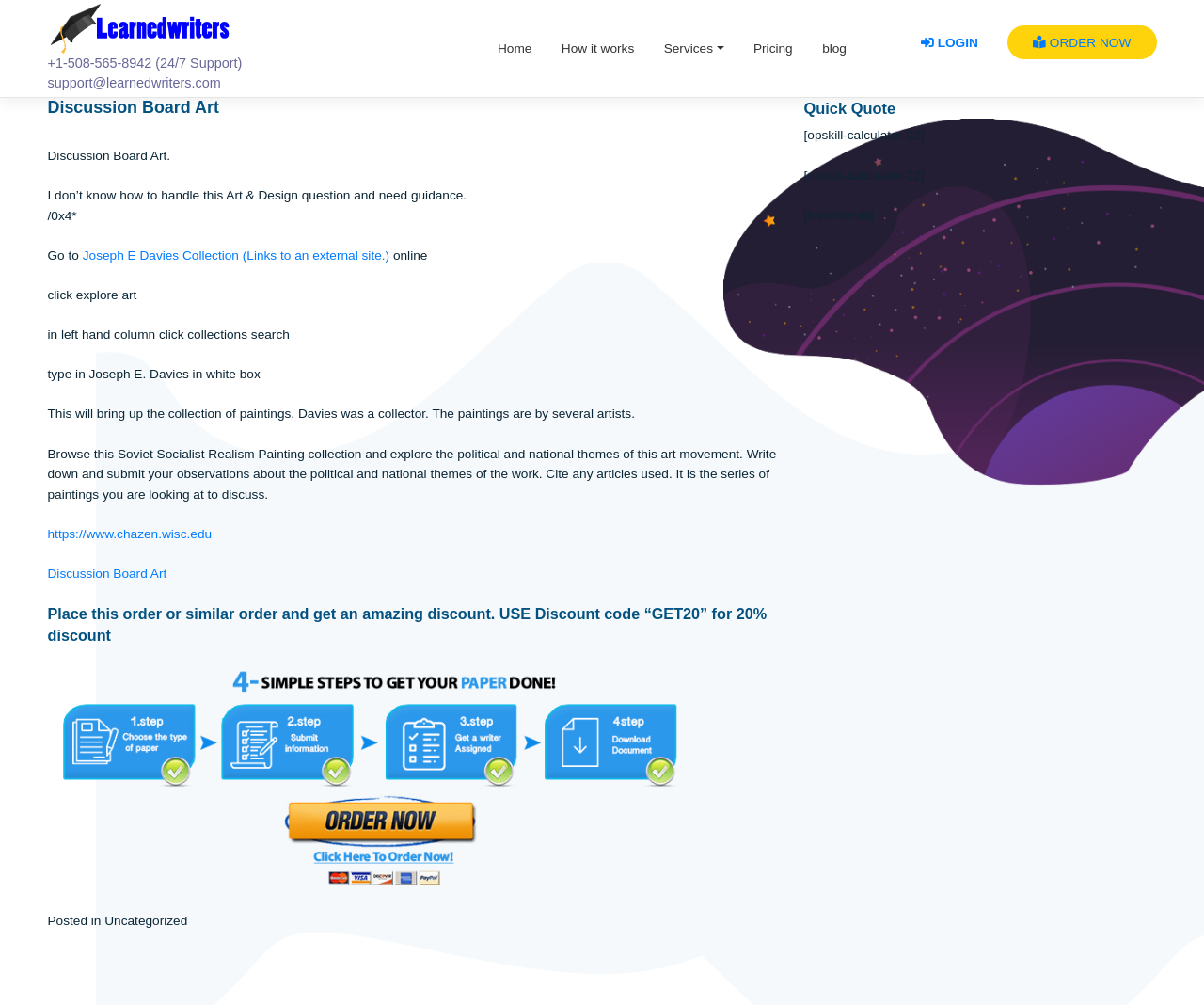Please find the bounding box coordinates of the section that needs to be clicked to achieve this instruction: "Click the 'LOGIN' button".

[0.838, 0.03, 0.915, 0.064]